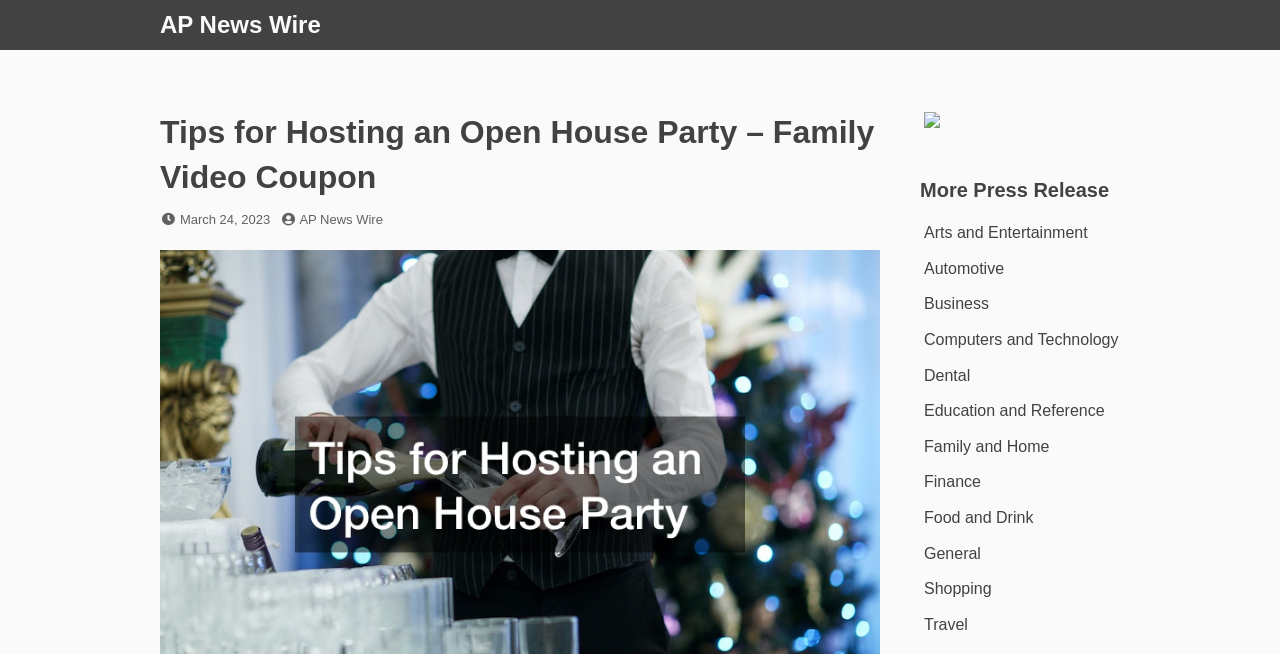Please find the bounding box for the UI component described as follows: "alt="Cannabis Nurses Network"".

None